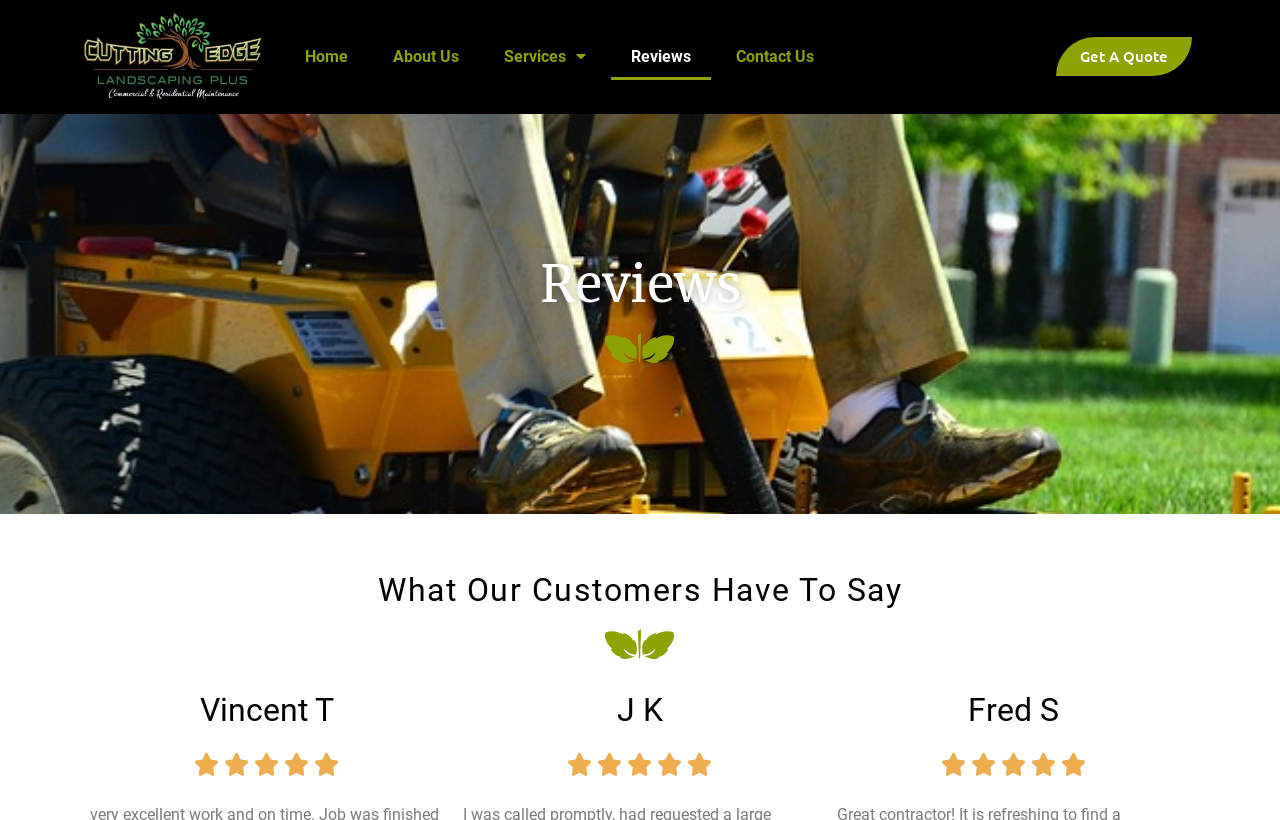Provide a short, one-word or phrase answer to the question below:
What is the text of the button on the top right?

Get A Quote